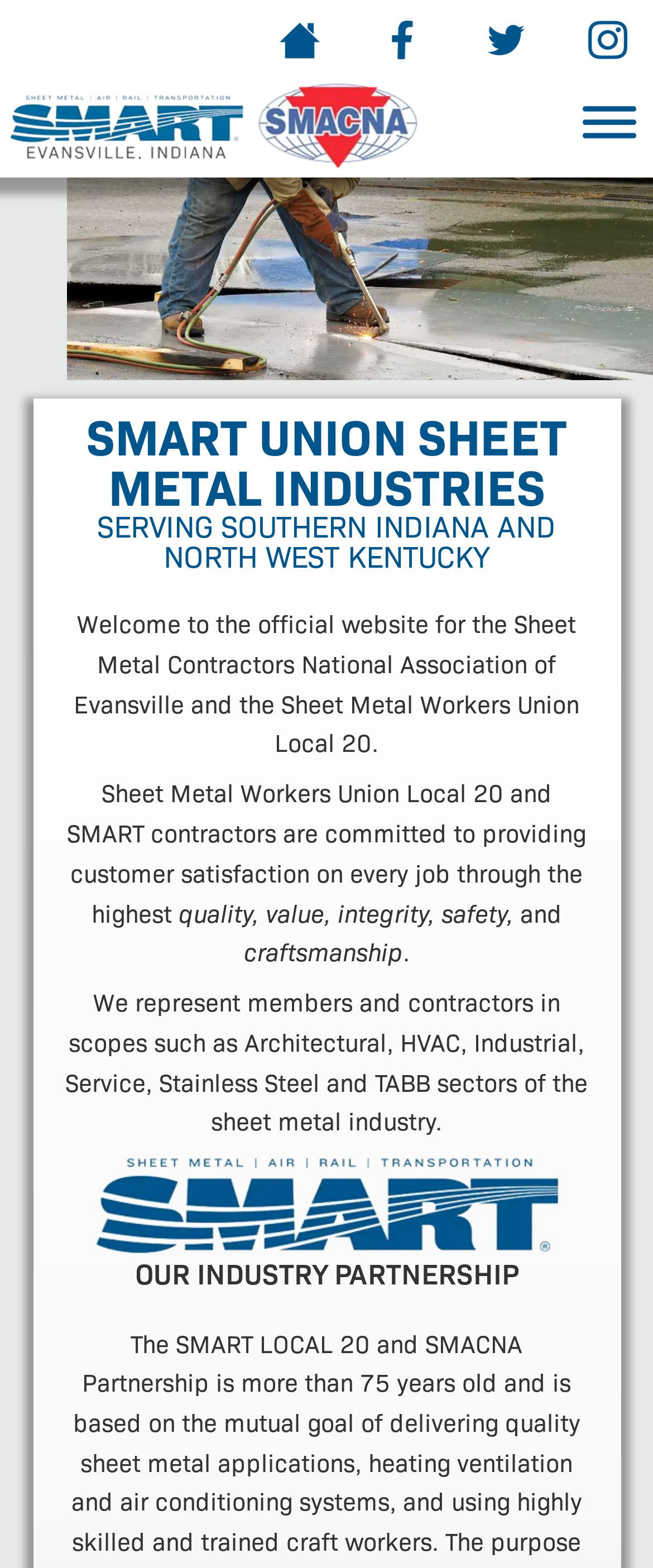Can you find and provide the main heading text of this webpage?

SMART UNION SHEET METAL INDUSTRIES